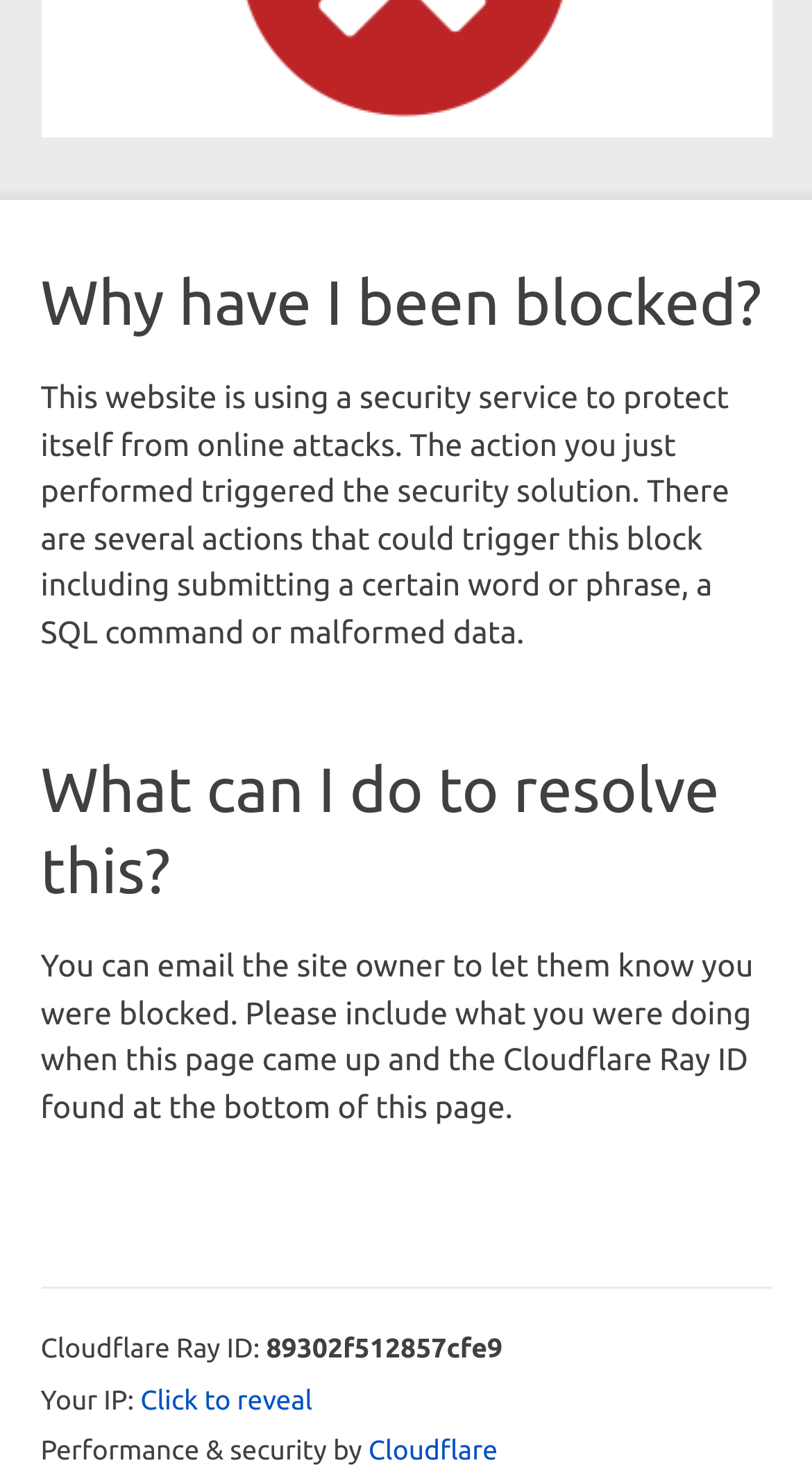Please find the bounding box for the UI element described by: "Cloudflare".

[0.454, 0.971, 0.613, 0.99]